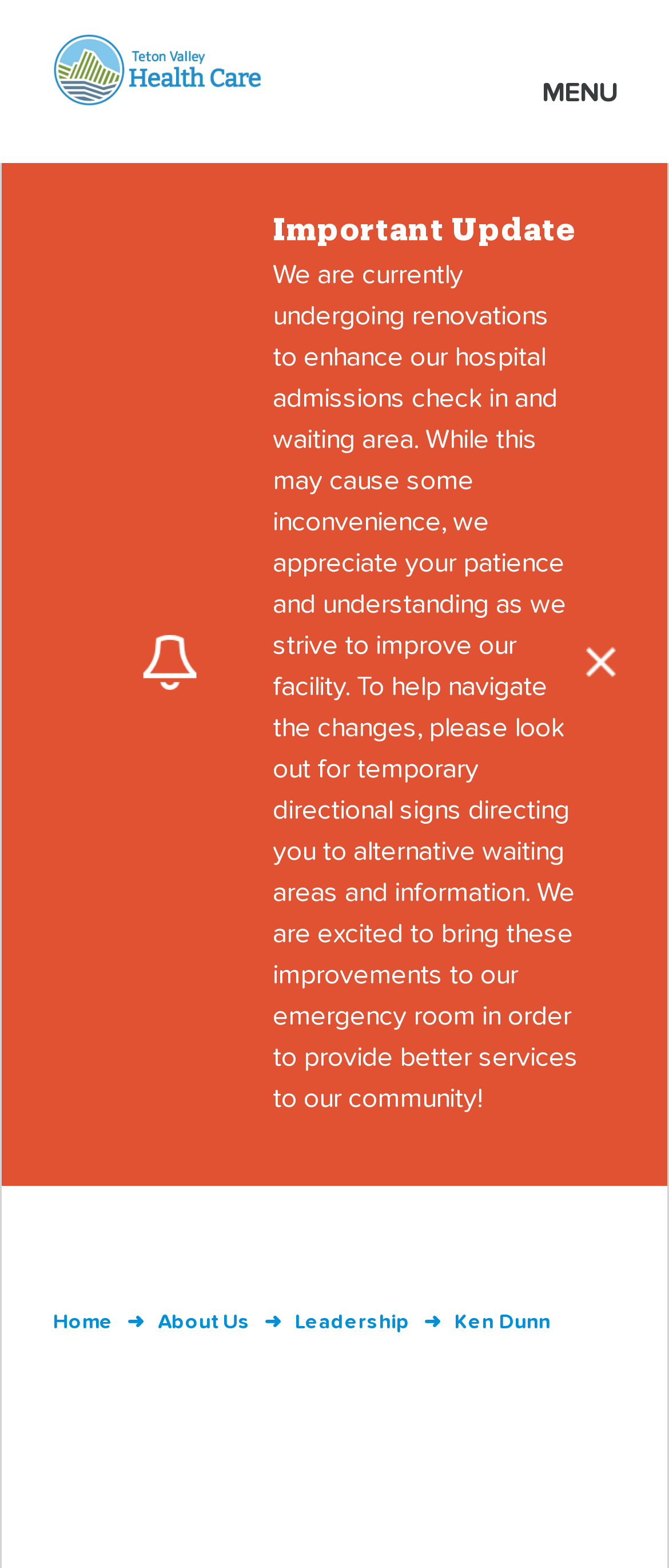Using the provided element description: "title="Teton Valley Health"", determine the bounding box coordinates of the corresponding UI element in the screenshot.

[0.077, 0.021, 0.392, 0.069]